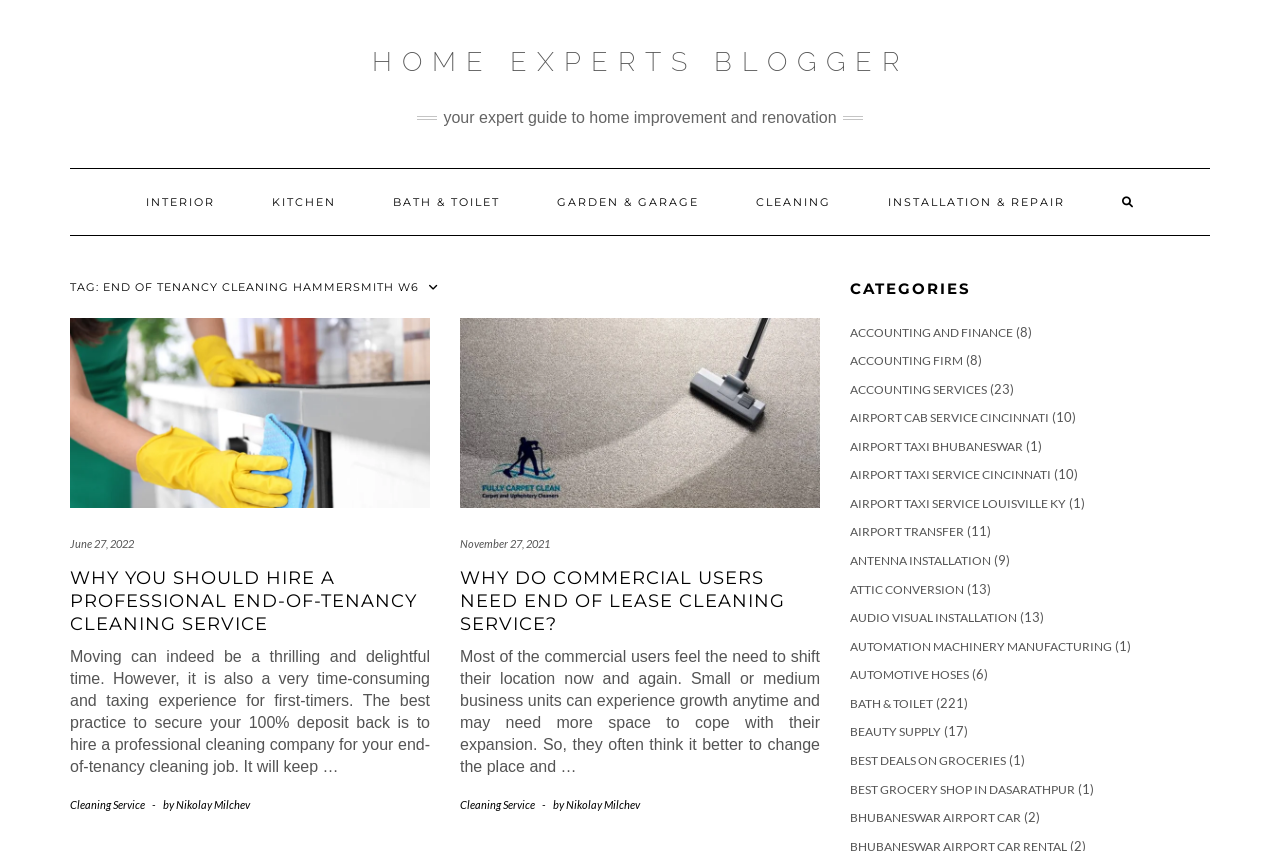Provide an in-depth caption for the contents of the webpage.

The webpage is a blog archive page focused on home improvement and renovation, specifically end of tenancy cleaning in Hammersmith W6. At the top, there is a navigation menu with links to various categories, including interior, kitchen, bath & toilet, and more. Below the navigation menu, there is a heading that reads "TAG: END OF TENANCY CLEANING HAMMERSMITH W6".

The main content of the page is divided into two columns. The left column features a series of blog posts, each with a title, a brief summary, and a link to read more. The first post is titled "Why you should hire a Professional End-of-Tenancy Cleaning Service" and has an accompanying image. The second post is titled "Why do Commercial Users Need End of Lease Cleaning Service?" and also has an image.

Each post has a heading, a brief summary, and a link to read more. The summaries provide a glimpse into the content of the posts, which appear to be informative articles about end of tenancy cleaning and its importance.

The right column features a list of categories, including accounting and finance, airport cab service, antenna installation, and more. Each category has a link and a number in parentheses, indicating the number of posts in that category.

At the bottom of the page, there are links to other blog posts, including "Cleaning Service" and "End of Lease Cleaning Service". There are also links to the authors of the posts, Nikolay Milchev.

Overall, the webpage appears to be a resource for individuals looking for information on end of tenancy cleaning and related topics, with a focus on providing informative articles and guides.